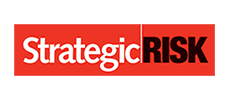Give an elaborate caption for the image.

The image showcases the logo of "StrategicRISK," a publication focused on risk management and insurance. The logo features a bold design with the word "Strategic" in a sleek, modern font colored in white, contrasted against a vibrant red background. The word "RISK" is prominently displayed in dark brown, emphasizing the publication's focus on strategic risk assessment. This branding highlights the publication's authority and commitment to providing valuable insights and analysis for professionals in the risk management and insurance sectors. The overall aesthetic is eye-catching, effectively conveying the dynamic nature of the industry it represents.